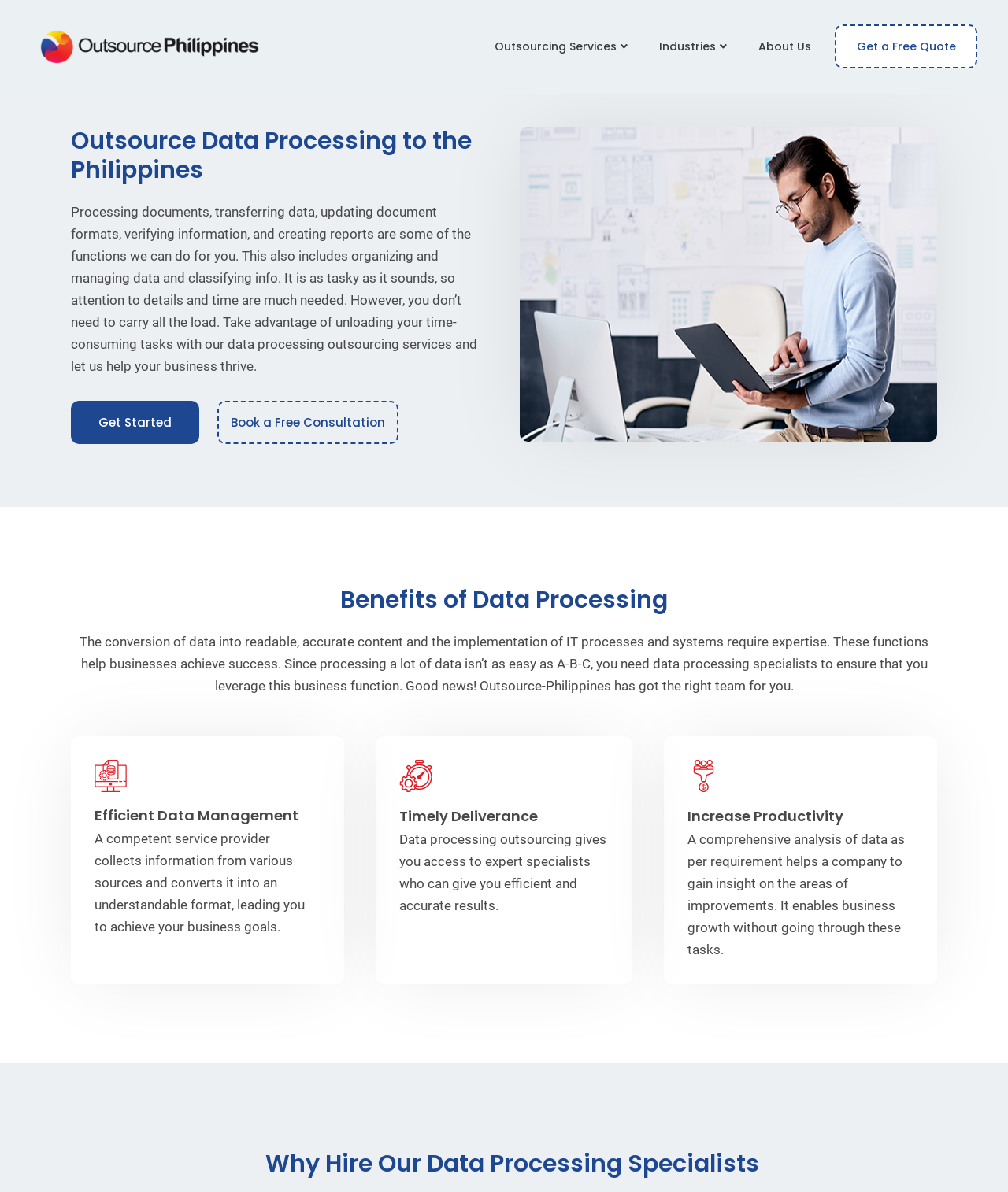Generate a thorough description of the webpage.

The webpage is about data processing outsourcing services offered by Outsource-Philippines. At the top, there are five links: an empty link, followed by links to "Outsourcing Services", "Industries", "About Us", and "Get a Free Quote". 

Below these links, there is a heading that reads "Outsource Data Processing to the Philippines". This is followed by a paragraph of text that explains the benefits of outsourcing data processing tasks, including organizing and managing data, and creating reports. 

To the right of this text, there is an image related to word processing. Below the image, there is a heading that reads "Benefits of Data Processing", followed by a paragraph of text that explains the importance of expertise in data processing and how Outsource-Philippines can provide this expertise.

Below this, there are three sections, each with an image, a heading, and a paragraph of text. The first section is about efficient data management, the second is about timely deliverance, and the third is about increasing productivity. Each section explains how outsourcing data processing tasks can help businesses achieve these benefits.

At the bottom of the page, there is a heading that reads "Why Hire Our Data Processing Specialists".